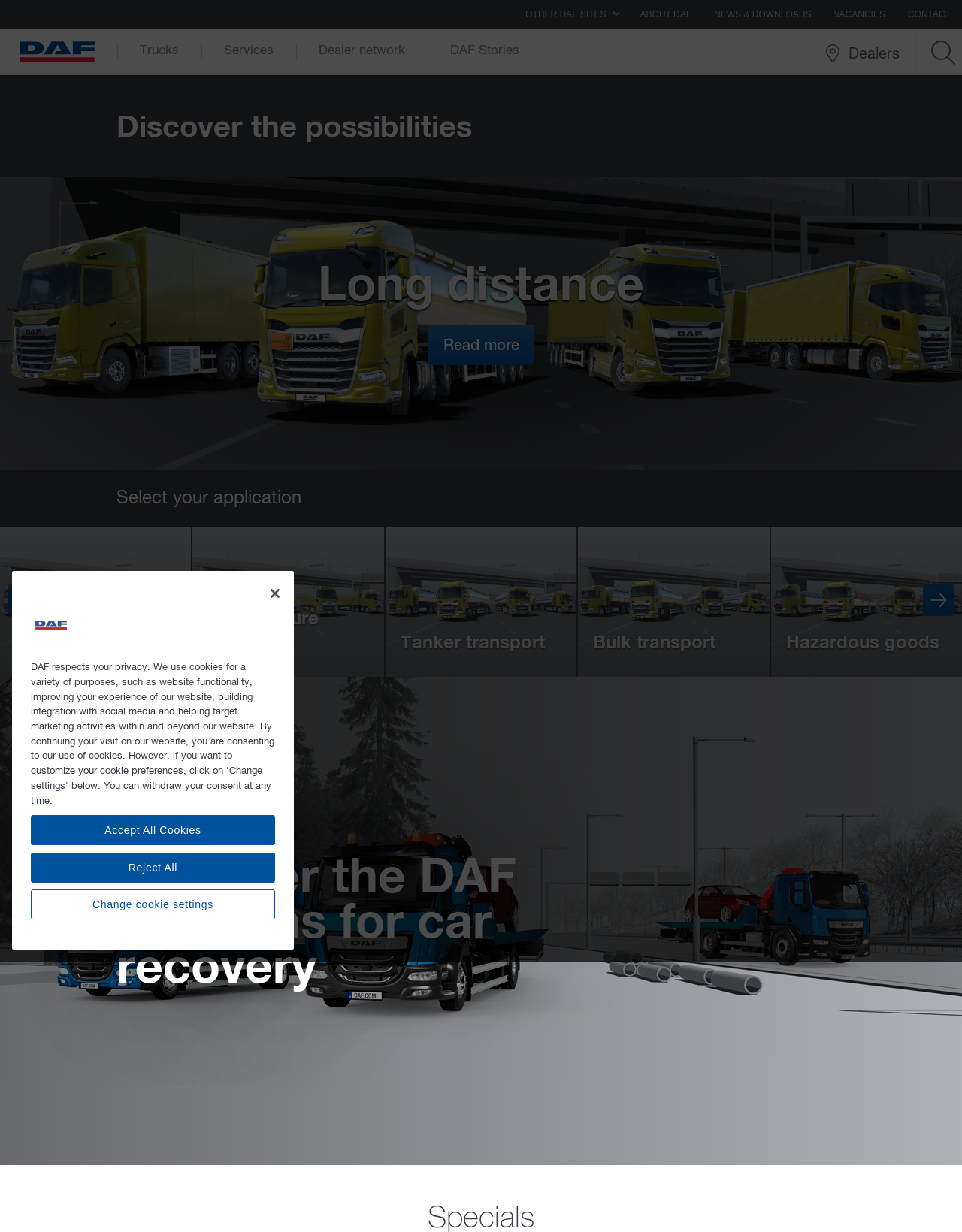Find the bounding box of the UI element described as: "Reject All". The bounding box coordinates should be given as four float values between 0 and 1, i.e., [left, top, right, bottom].

[0.032, 0.692, 0.286, 0.716]